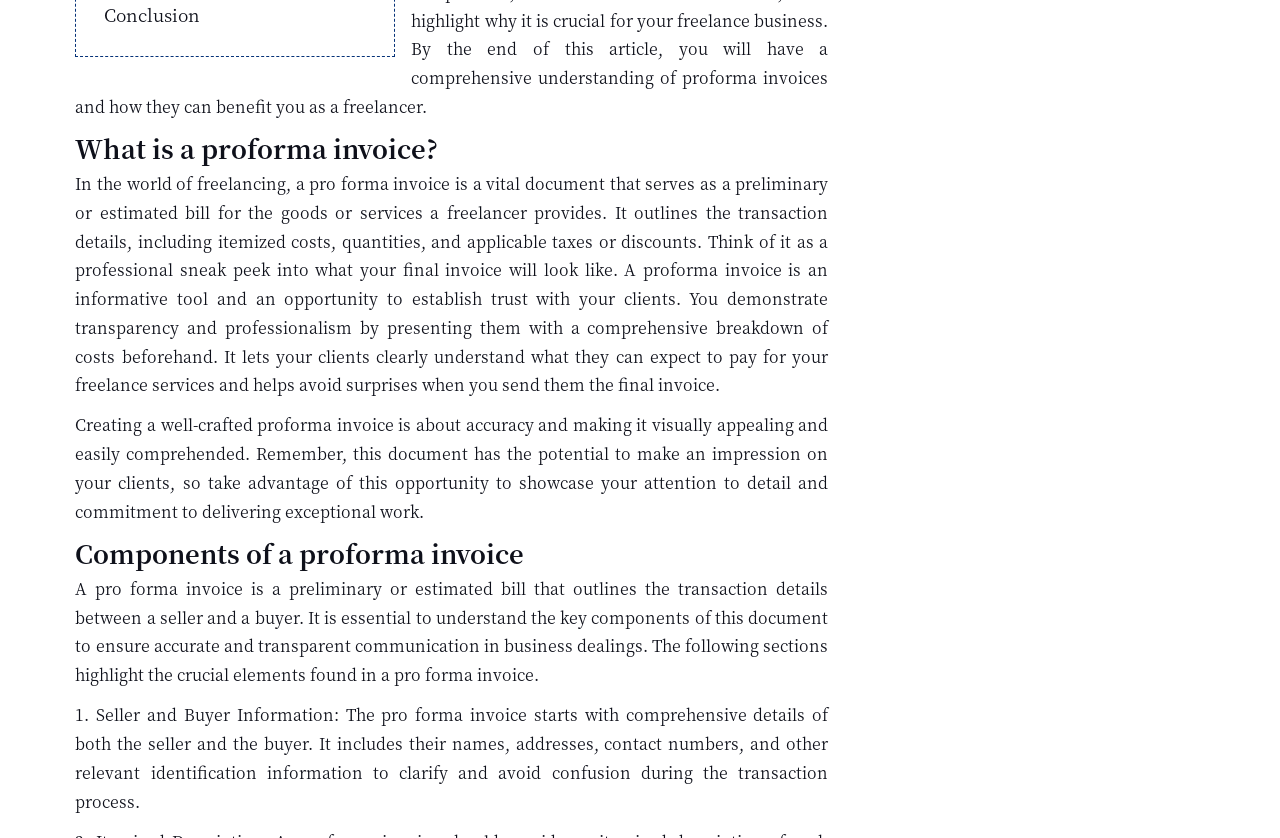How many links are there in the top section of the webpage?
Provide a concise answer using a single word or phrase based on the image.

4